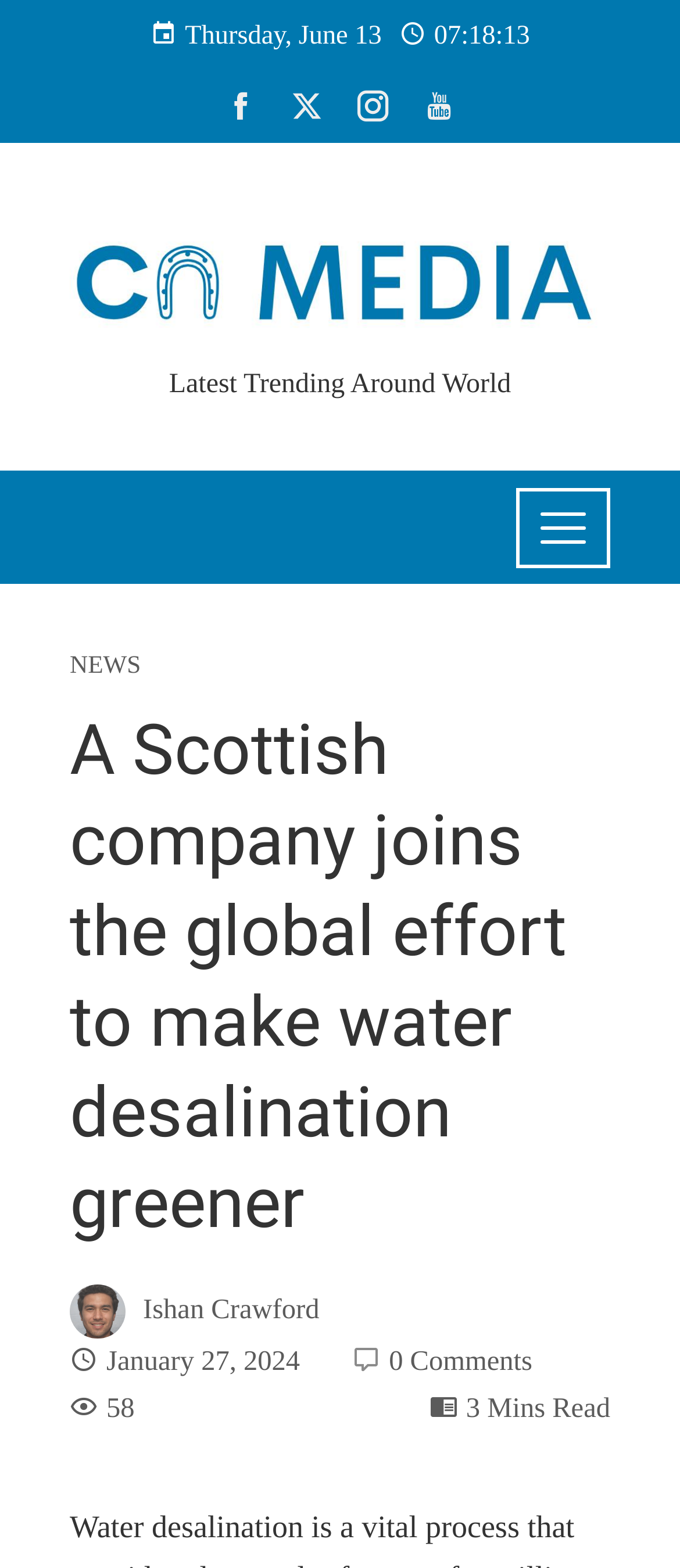Answer the question in a single word or phrase:
How many comments does the article have?

0 Comments